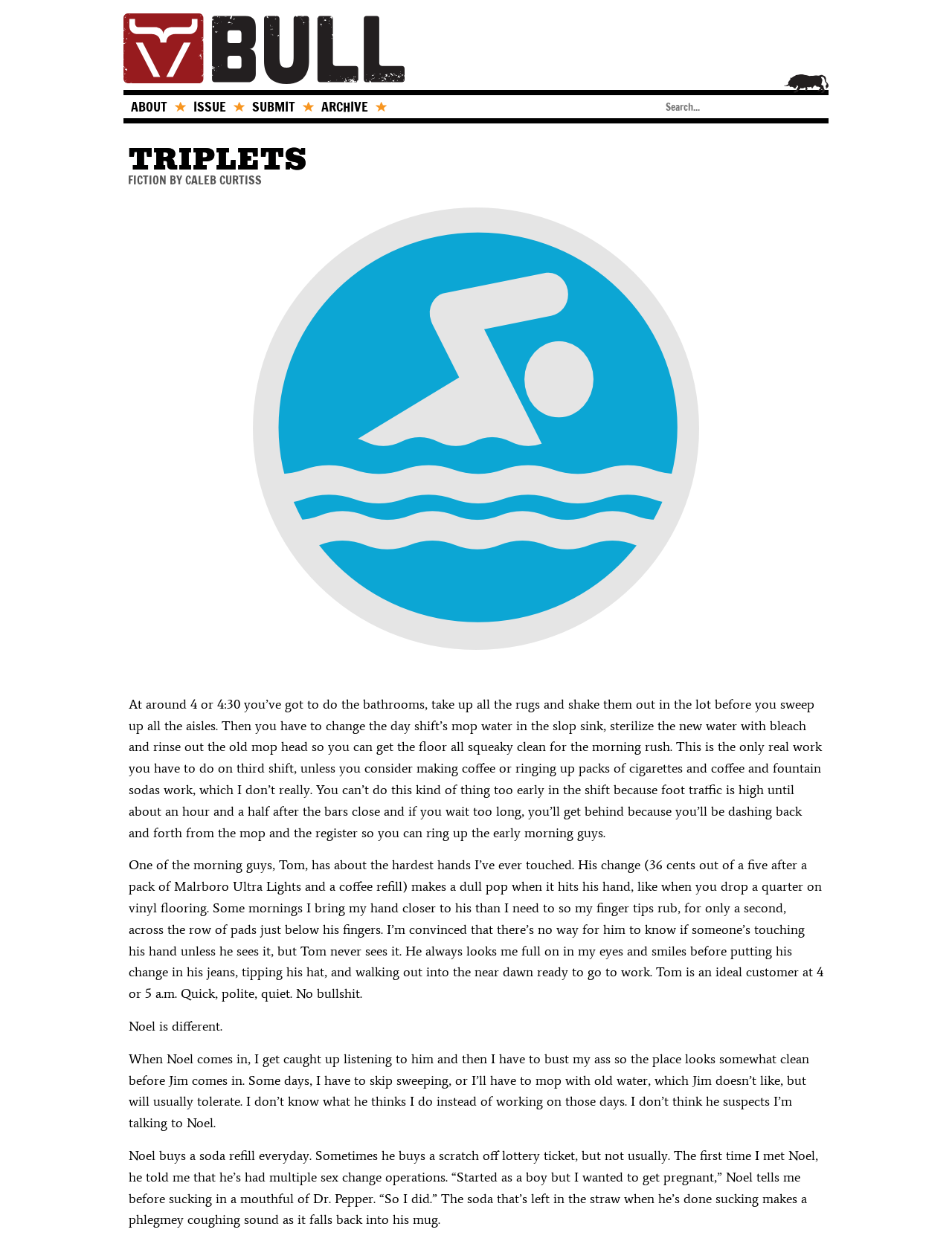Determine the bounding box coordinates of the clickable element to achieve the following action: 'Read the TRIPLETS heading'. Provide the coordinates as four float values between 0 and 1, formatted as [left, top, right, bottom].

[0.135, 0.117, 0.865, 0.14]